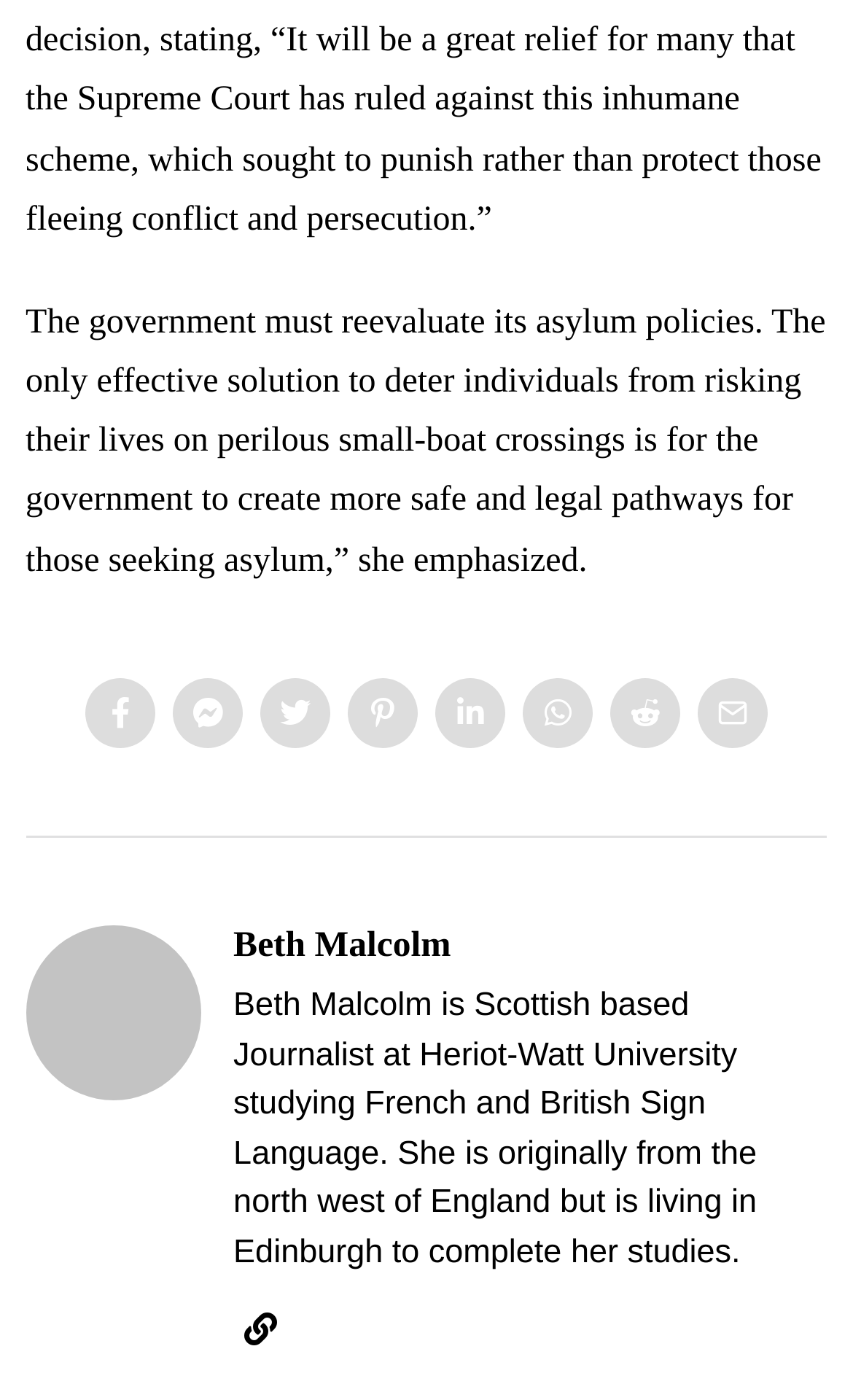Find the bounding box coordinates for the area you need to click to carry out the instruction: "Click the share icon". The coordinates should be four float numbers between 0 and 1, indicated as [left, top, right, bottom].

[0.274, 0.932, 0.338, 0.969]